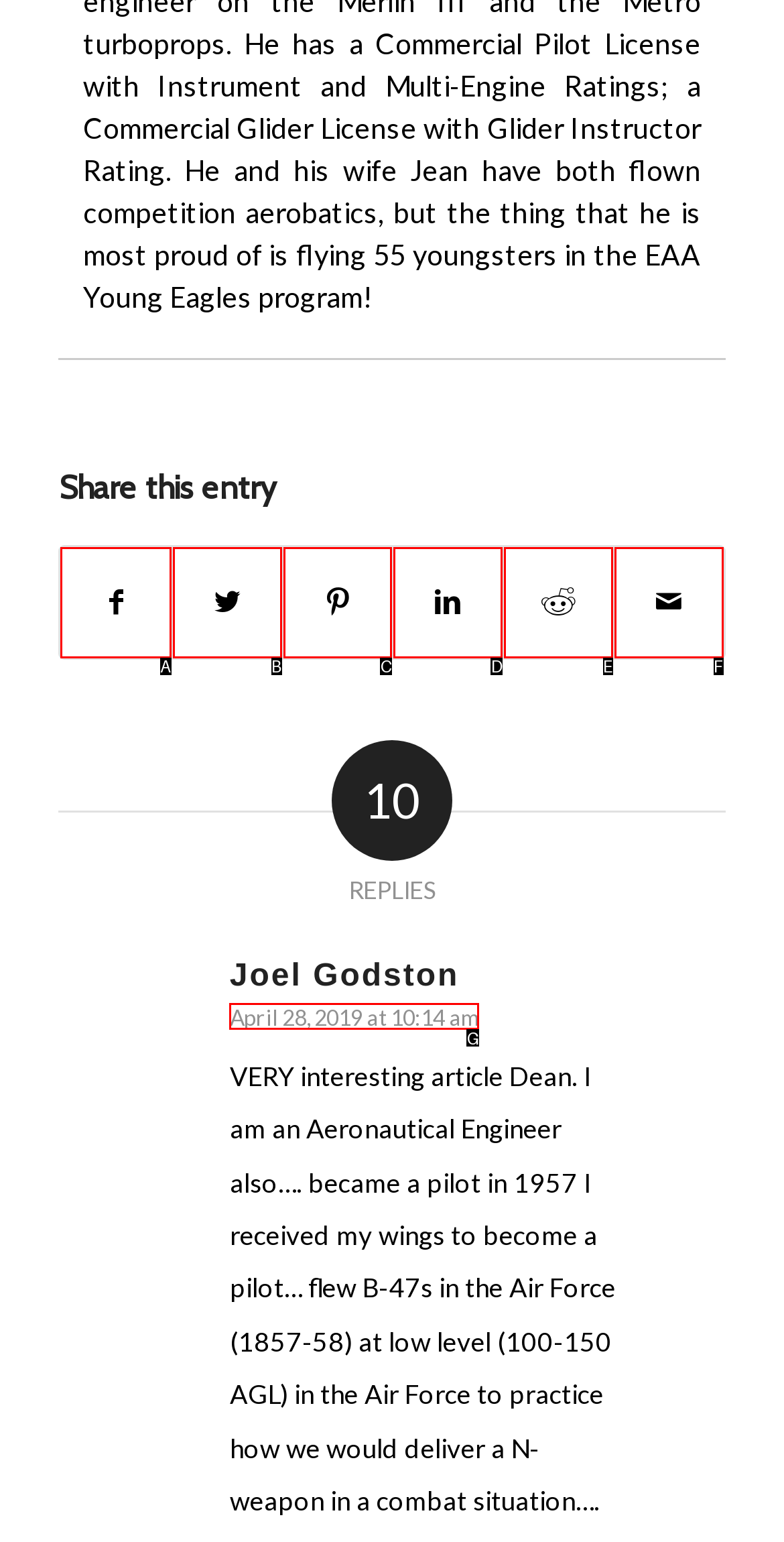Which option best describes: Share on LinkedIn
Respond with the letter of the appropriate choice.

D